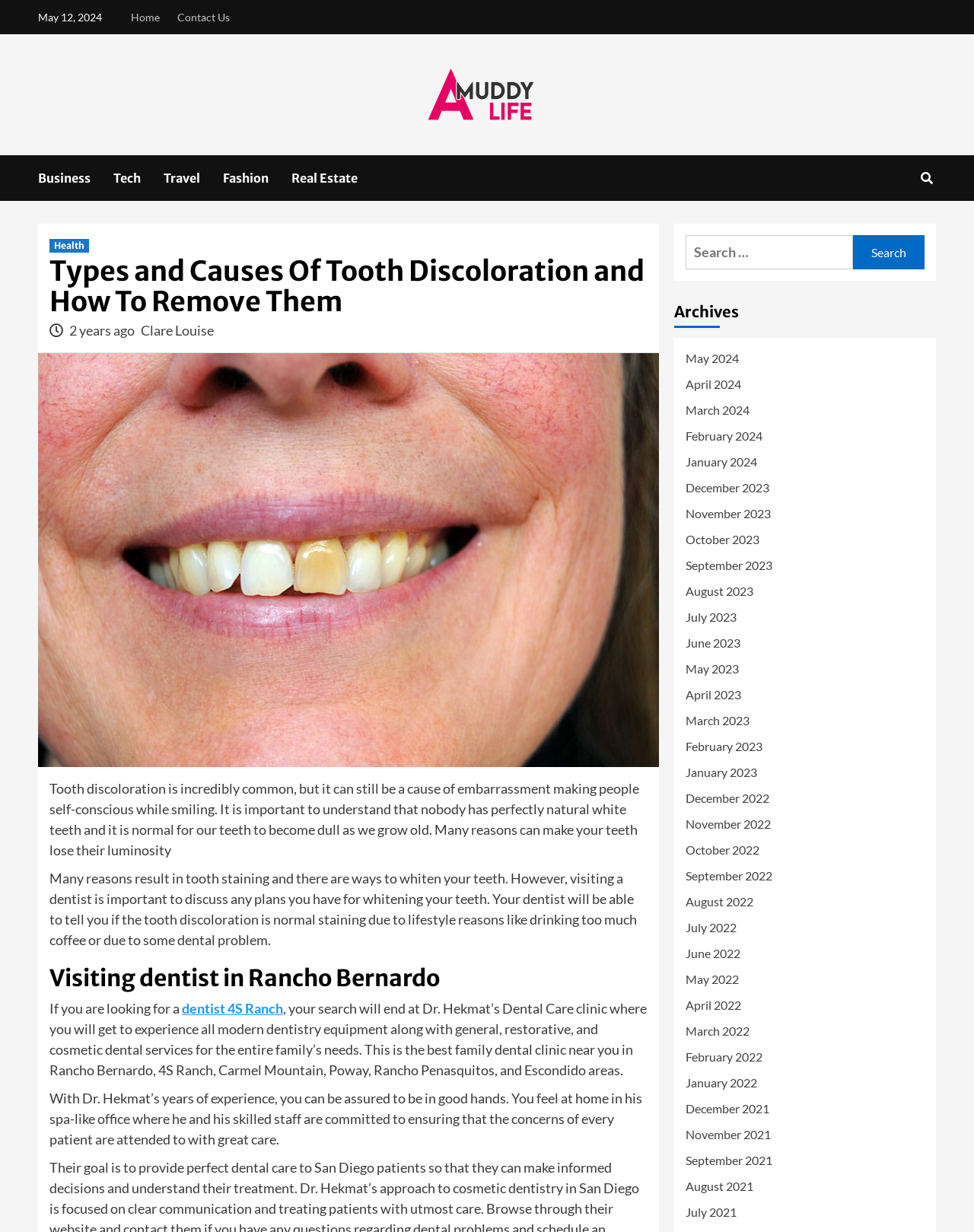Using the provided description: "name="comment" placeholder="Your Comment"", find the bounding box coordinates of the corresponding UI element. The output should be four float numbers between 0 and 1, in the format [left, top, right, bottom].

None